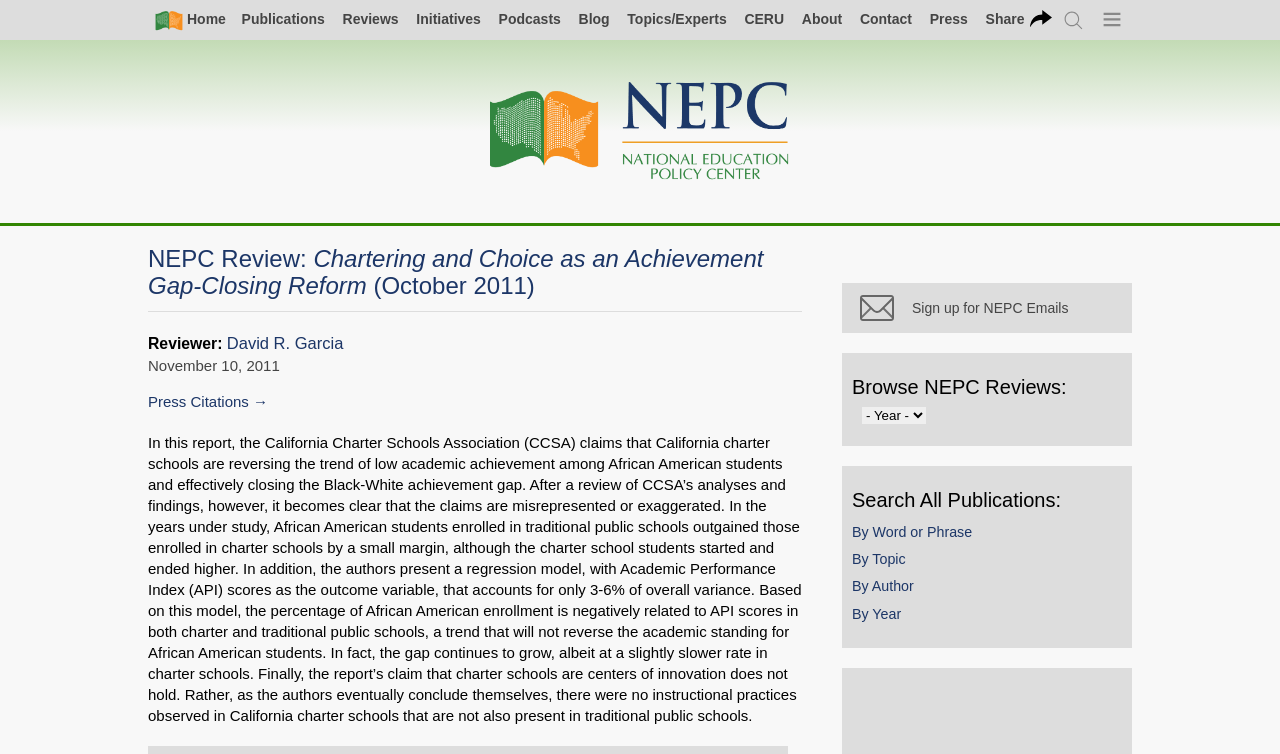Identify the bounding box coordinates of the clickable region necessary to fulfill the following instruction: "Sign up for NEPC Emails". The bounding box coordinates should be four float numbers between 0 and 1, i.e., [left, top, right, bottom].

[0.666, 0.376, 0.877, 0.442]